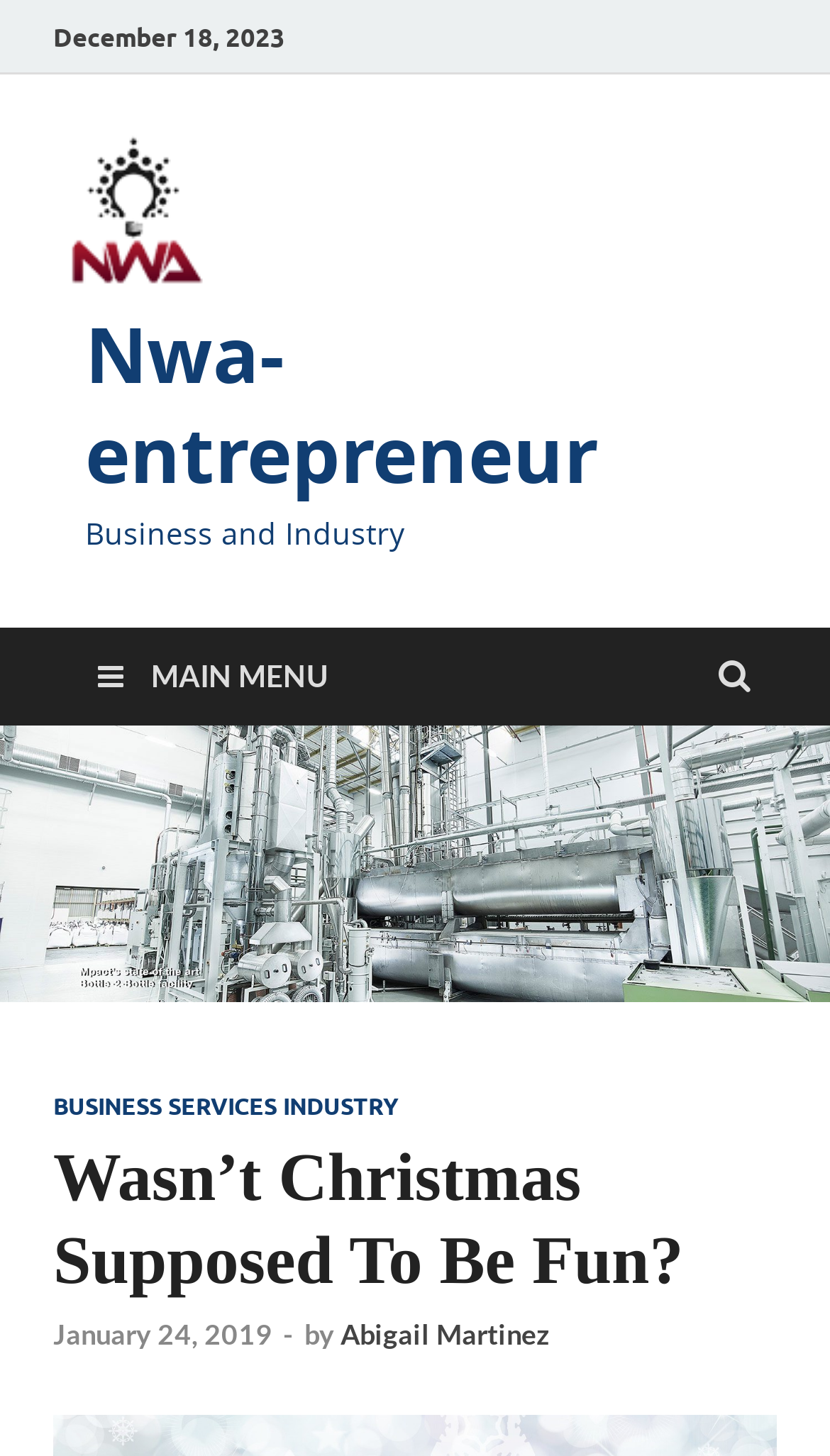Please determine the bounding box of the UI element that matches this description: Business Services Industry. The coordinates should be given as (top-left x, top-left y, bottom-right x, bottom-right y), with all values between 0 and 1.

[0.064, 0.749, 0.479, 0.769]